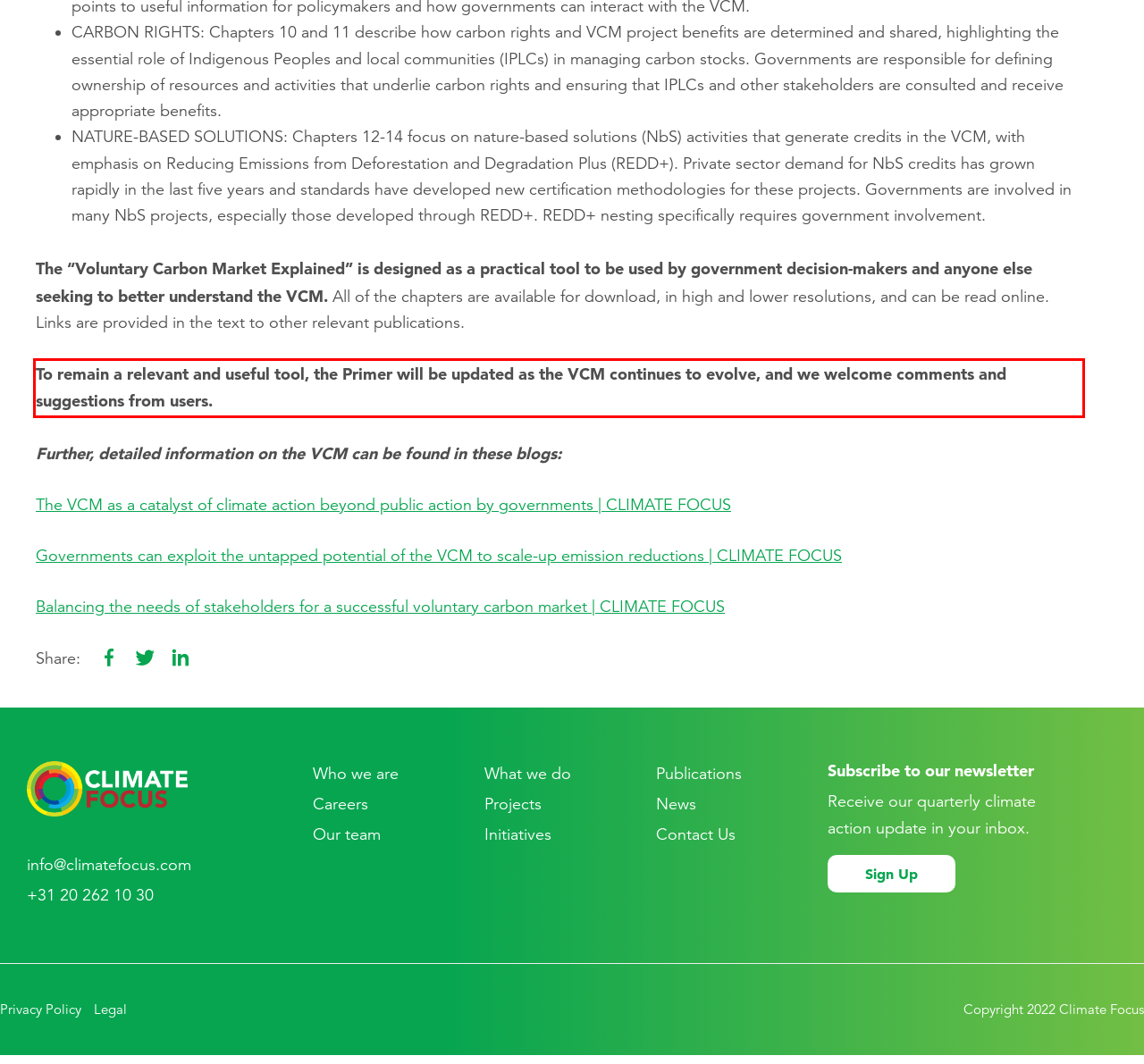From the provided screenshot, extract the text content that is enclosed within the red bounding box.

To remain a relevant and useful tool, the Primer will be updated as the VCM continues to evolve, and we welcome comments and suggestions from users.